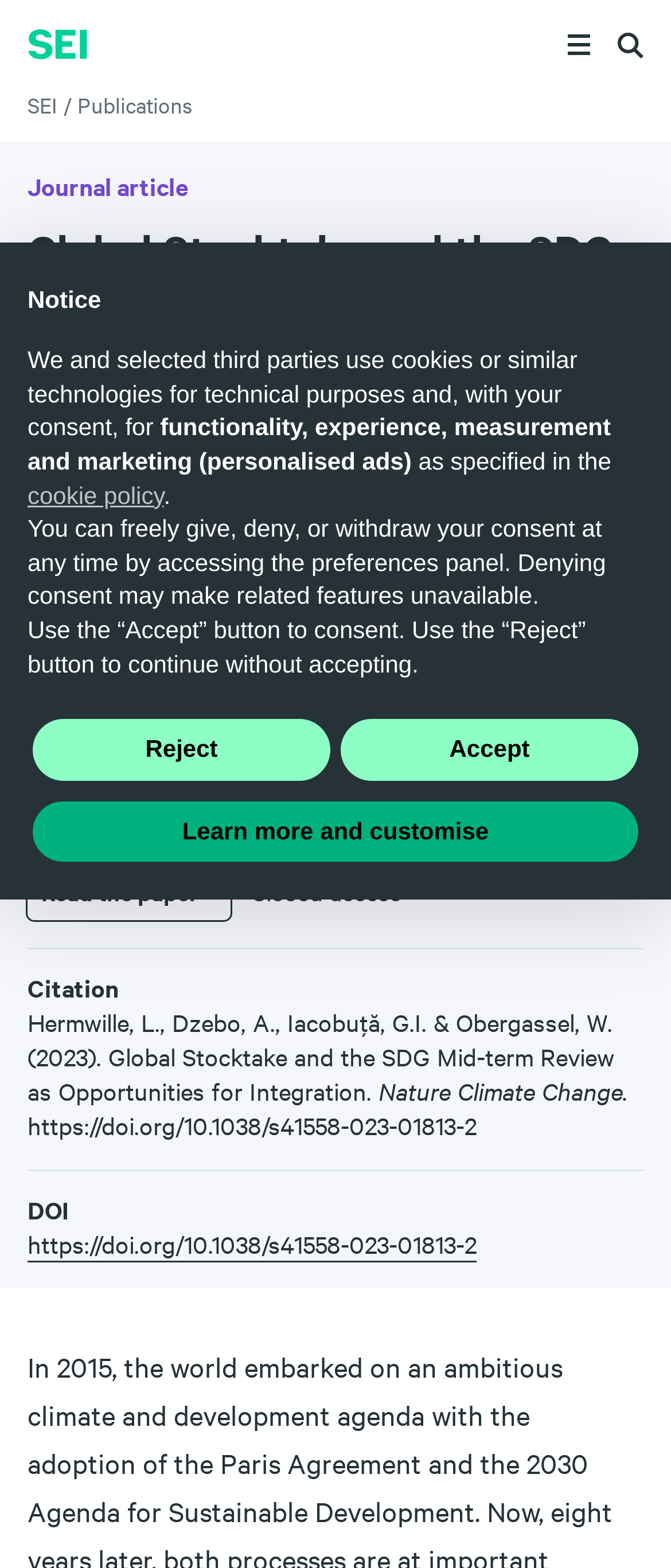What is the publication date of the paper?
Please provide a comprehensive answer based on the contents of the image.

I obtained the answer by looking at the static text 'Published on 15 September 2023' located below the heading, which indicates the publication date of the paper.